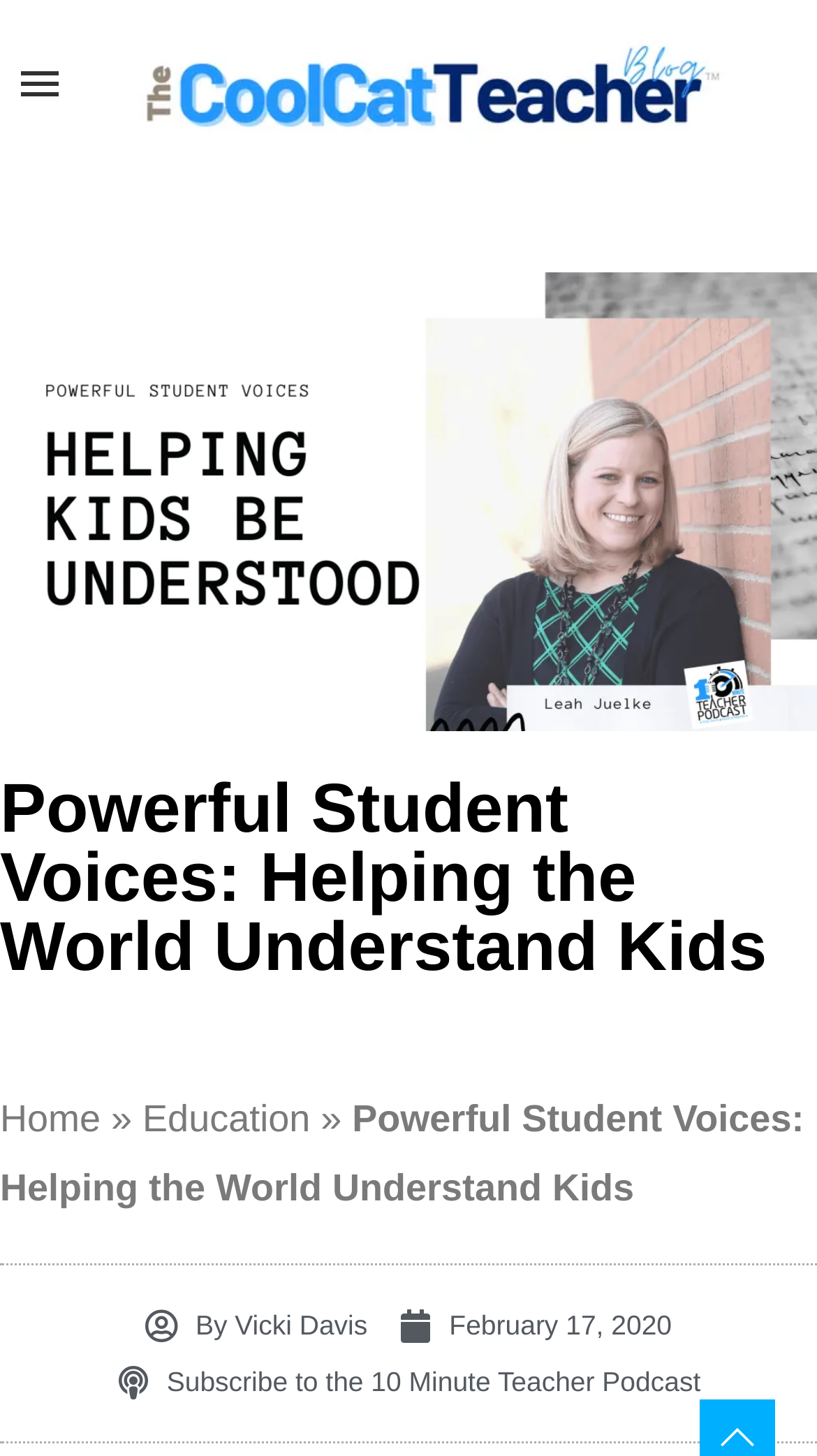How many links are there in the top navigation menu?
Look at the screenshot and respond with a single word or phrase.

3